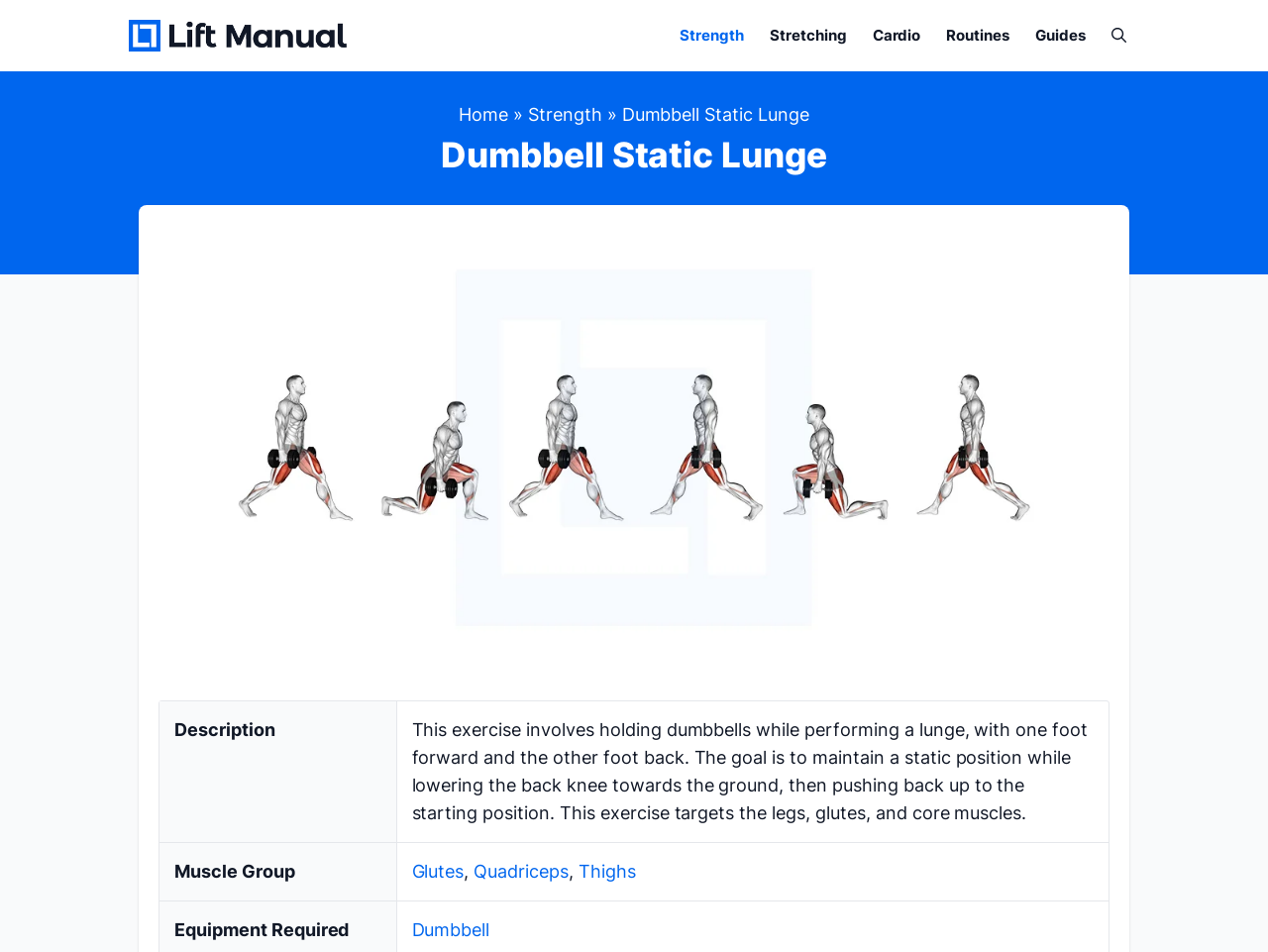What equipment is required for this exercise?
Answer the question with a single word or phrase derived from the image.

Dumbbell